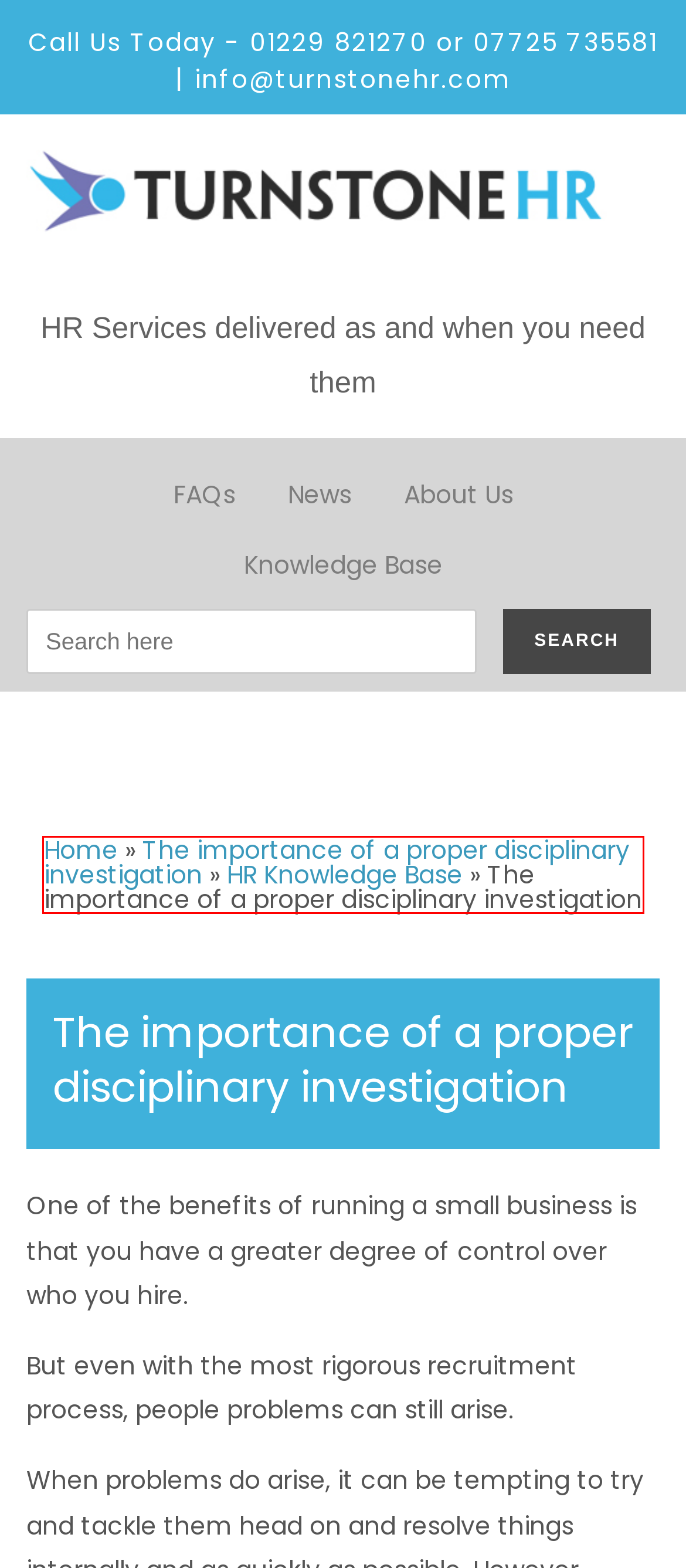Inspect the webpage screenshot that has a red bounding box and use OCR technology to read and display the text inside the red bounding box.

Home » The importance of a proper disciplinary investigation » HR Knowledge Base » The importance of a proper disciplinary investigation